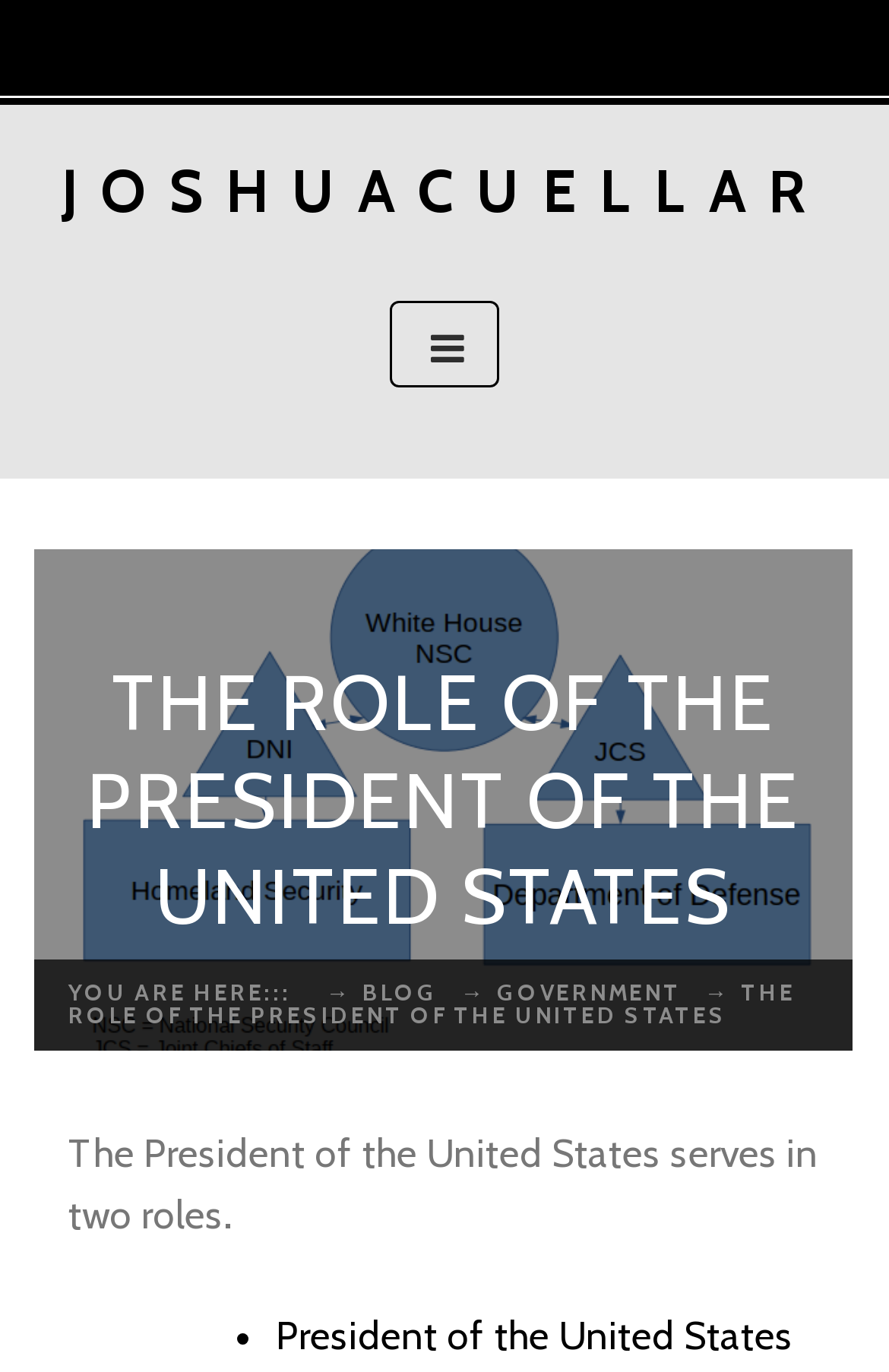Provide a one-word or short-phrase answer to the question:
What symbol is used as a list marker?

•